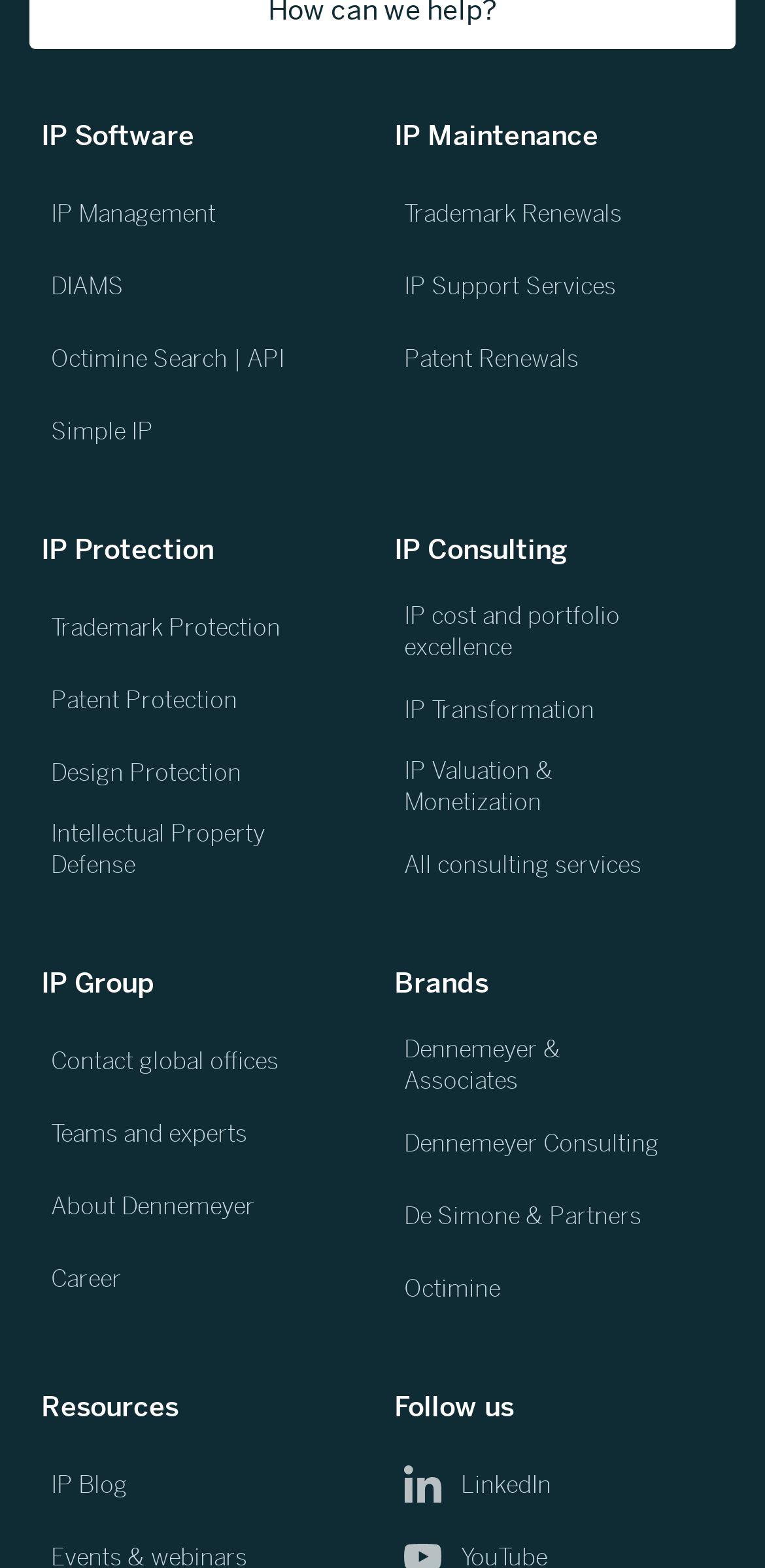How many main sections are there on the webpage?
Using the visual information, answer the question in a single word or phrase.

4